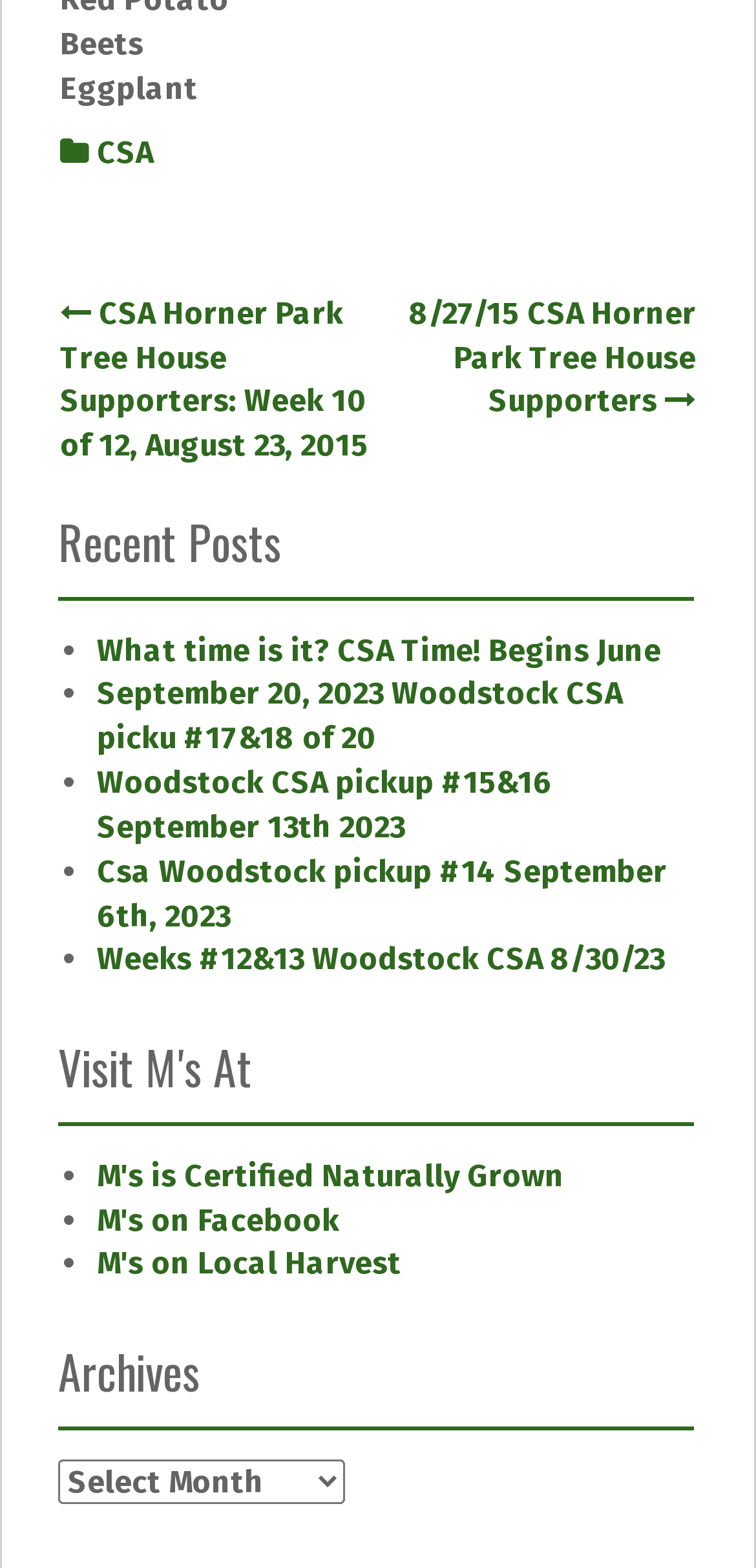Please identify the bounding box coordinates of the area that needs to be clicked to follow this instruction: "Change the language".

None